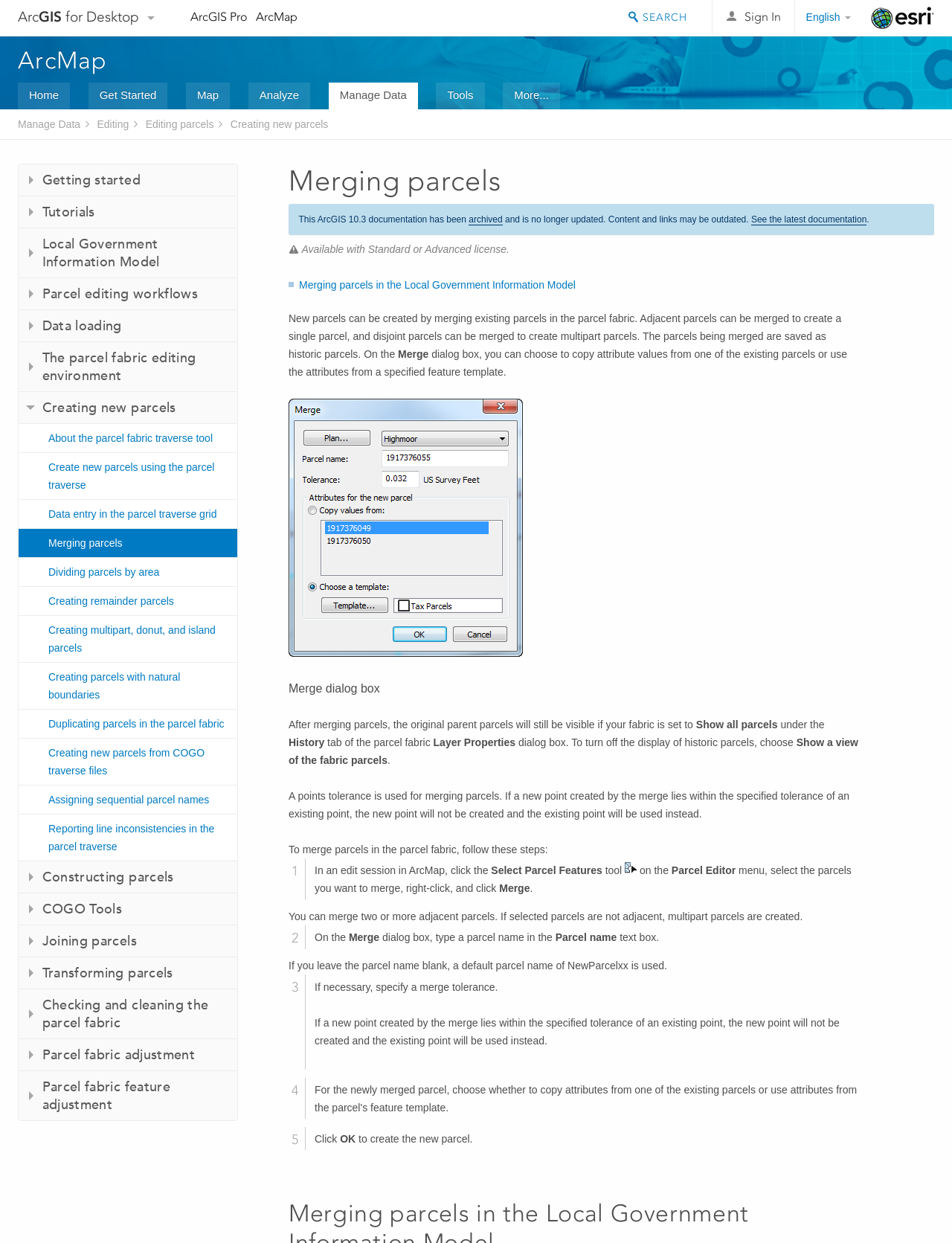Please find the bounding box coordinates of the section that needs to be clicked to achieve this instruction: "Learn about Merging parcels".

[0.303, 0.132, 0.981, 0.161]